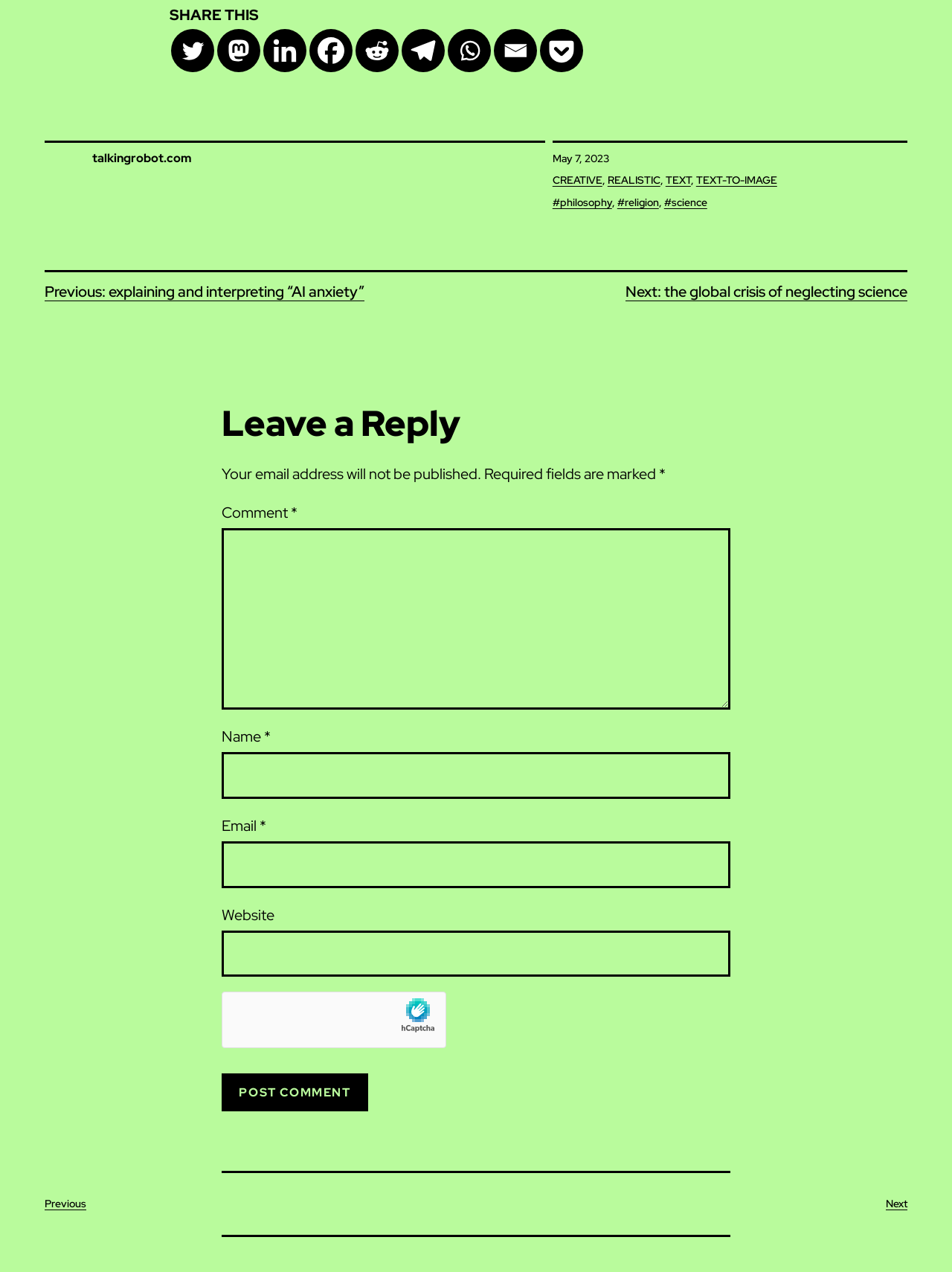What is the date of the article?
Give a detailed response to the question by analyzing the screenshot.

I found the date of the article by looking at the time element with the bounding box coordinates [0.58, 0.119, 0.64, 0.13], which contains the static text 'May 7, 2023'.